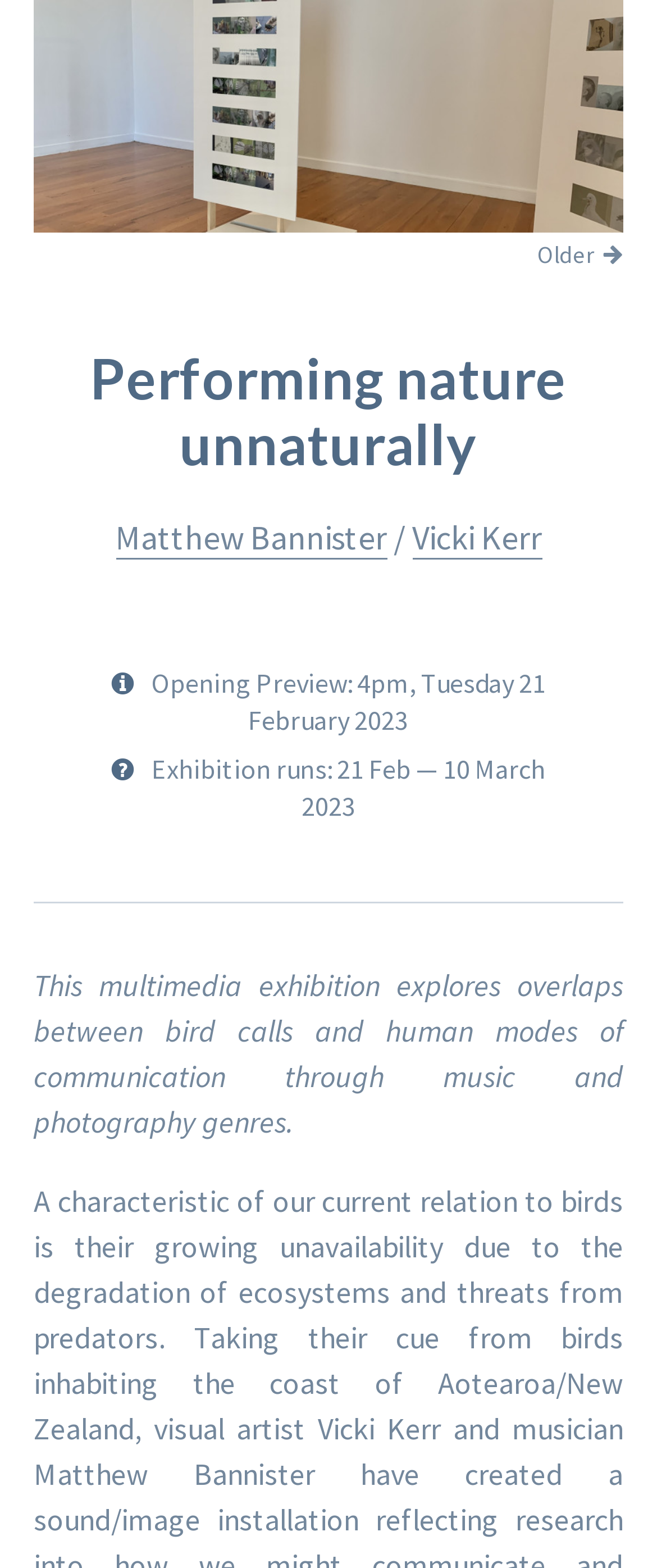Who are the artists involved in the exhibition?
Based on the screenshot, provide a one-word or short-phrase response.

Matthew Bannister and Vicki Kerr